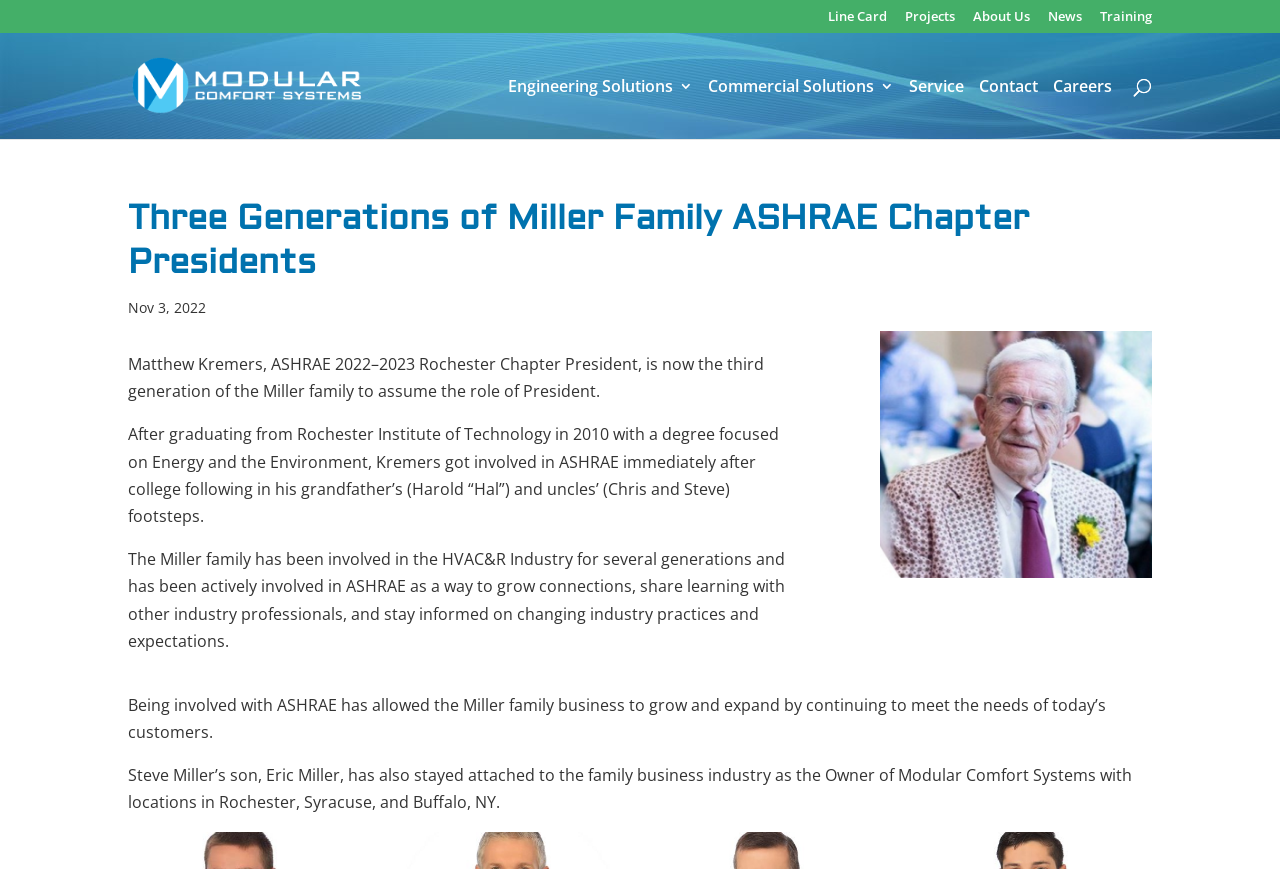Utilize the details in the image to thoroughly answer the following question: How many generations of Miller family are ASHRAE Chapter Presidents?

The webpage mentions 'Three Generations of Miller Family ASHRAE Chapter Presidents' in its title, and the text also mentions Matthew Kremers as the third generation of the Miller family to assume the role of President.